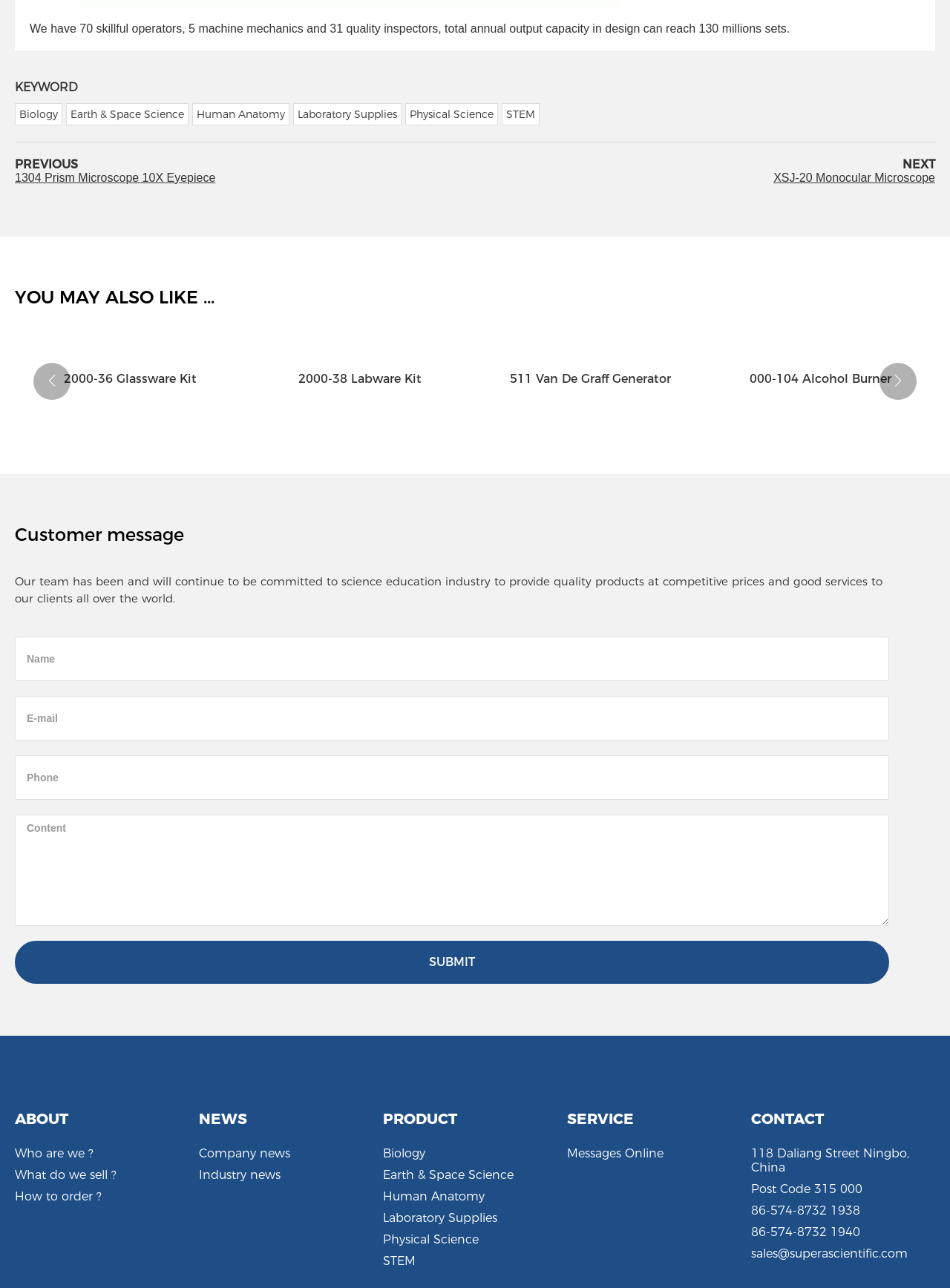Please determine the bounding box coordinates of the element's region to click for the following instruction: "Click the 'NEXT' link".

[0.95, 0.122, 0.984, 0.133]